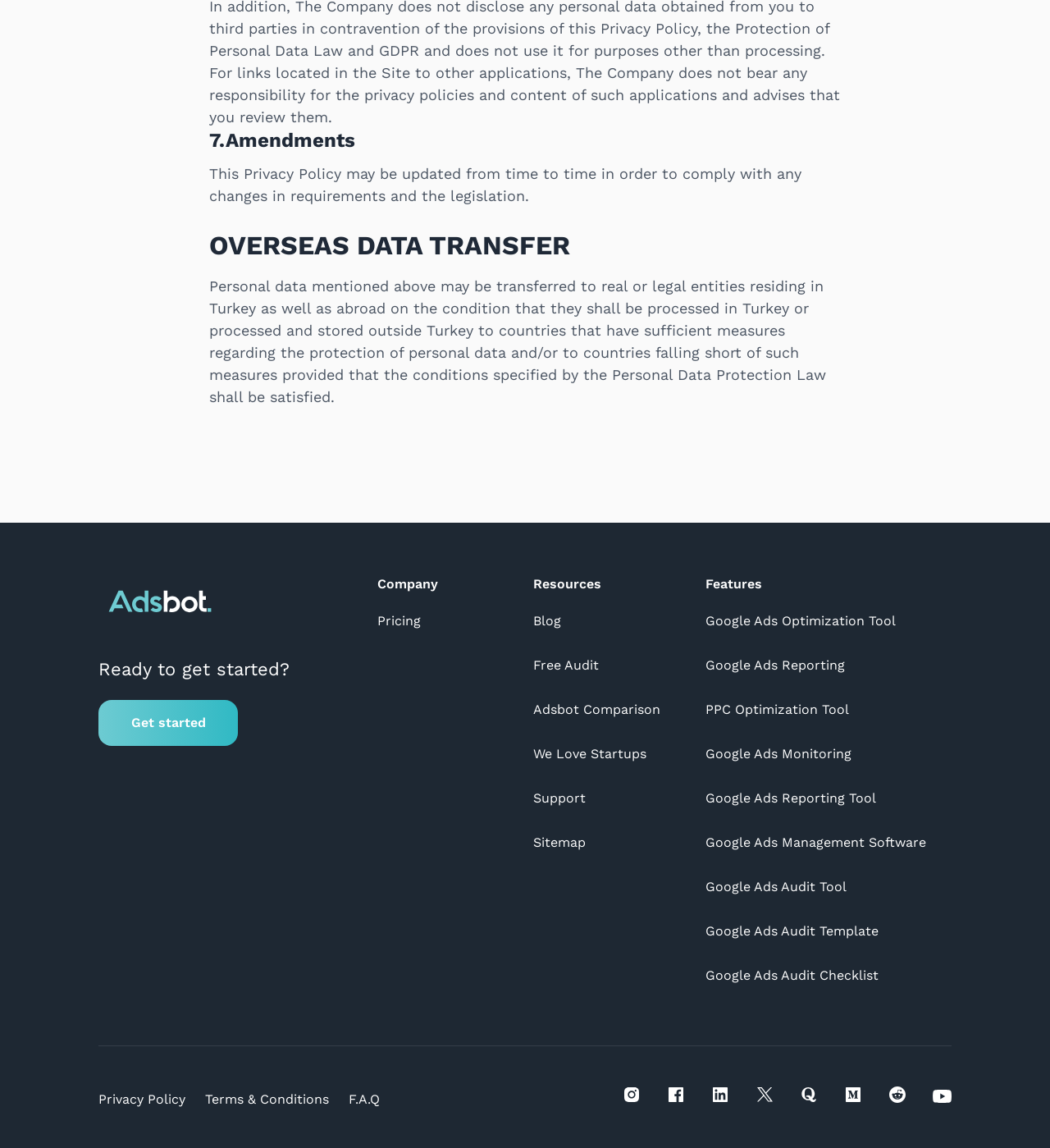What is the section below the call-to-action button?
Please answer the question with a detailed and comprehensive explanation.

The section below the call-to-action button contains links to various features and resources, including 'Google Ads Optimization Tool', 'Google Ads Reporting', and others, as well as a separator element with ID 28, which separates this section from the rest of the page.